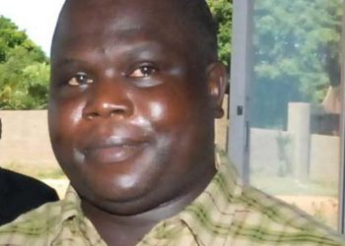Explain in detail what you see in the image.

The image depicts a man with a slight smile, dressed in a patterned shirt, likely reflecting his public role or engagement. The background suggests an outdoor setting, with greenery visible, hinting at a warm climate. This visual accompanies an article titled "Jomayi faces total collapse as tycoon Kirumira takes his home, other properties lined for sale," which implies that the man may be involved in a significant financial or legal story, possibly related to property ownership or business challenges. The article discusses ongoing tensions related to Jomayi Group and its struggles, highlighting the broader implications for local enterprises and investors in Uganda.